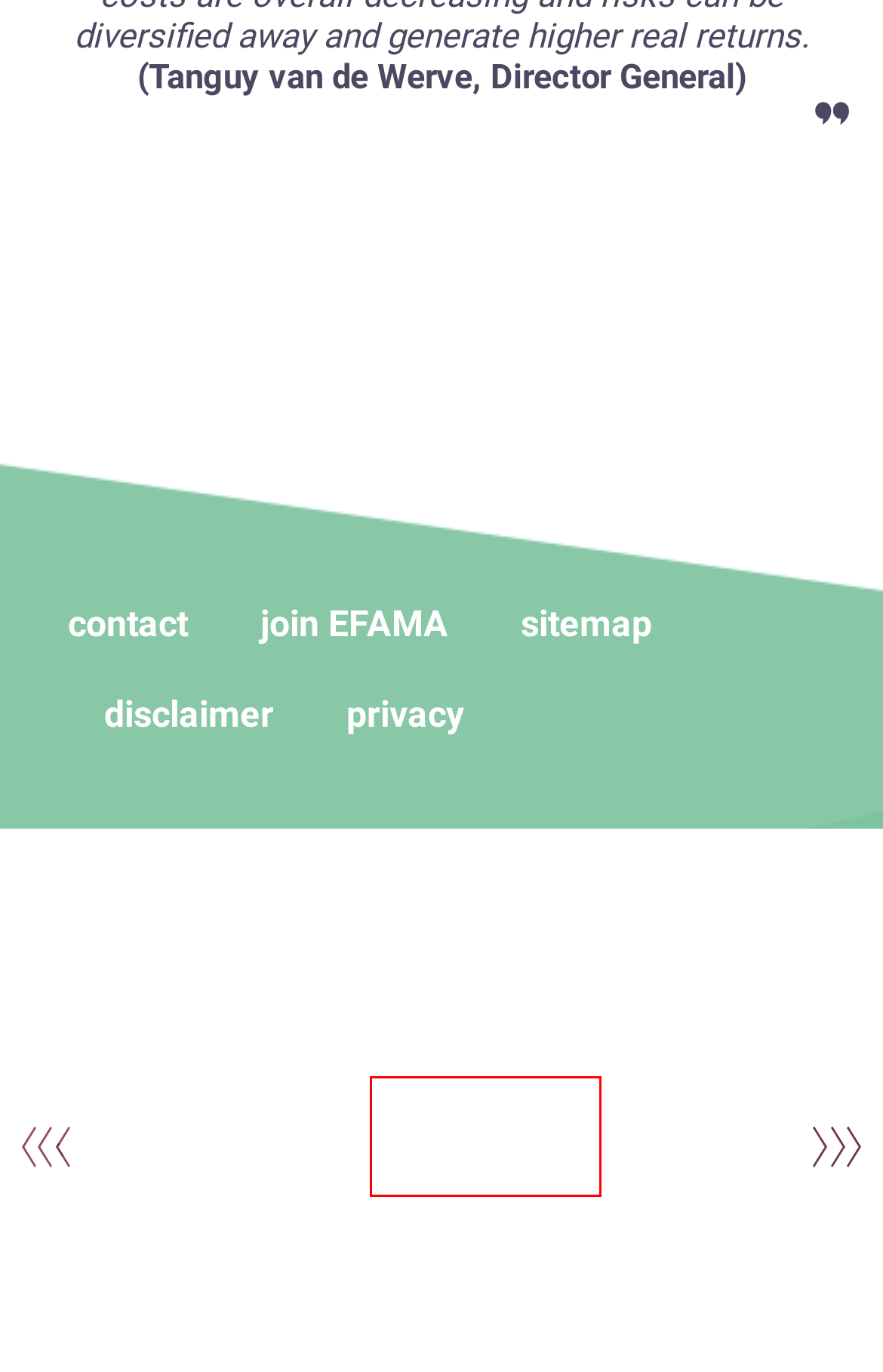You are given a webpage screenshot where a red bounding box highlights an element. Determine the most fitting webpage description for the new page that loads after clicking the element within the red bounding box. Here are the candidates:
A. PwC Luxembourg
B. Overview
C. Hem - Fondbolagens förening
D. Simmons & Simmons
E. BEAMA – Belgian Asset Managers Association
F. Investment Management & Financial Services | BlackRock
G. Raiffeisen Capital Management | raiffeisen-fonds.at
H. News | EFAMA

D